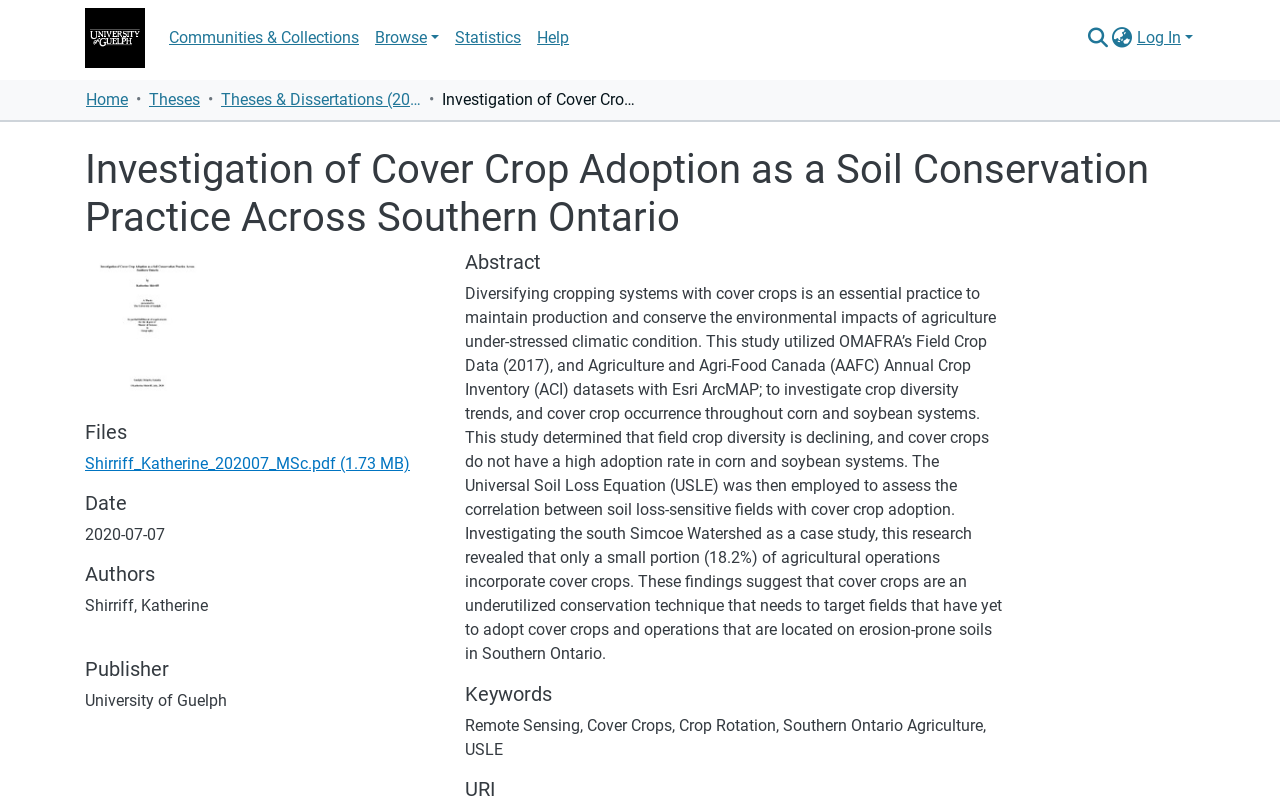Locate the bounding box coordinates of the item that should be clicked to fulfill the instruction: "View the thesis file".

[0.066, 0.569, 0.32, 0.593]